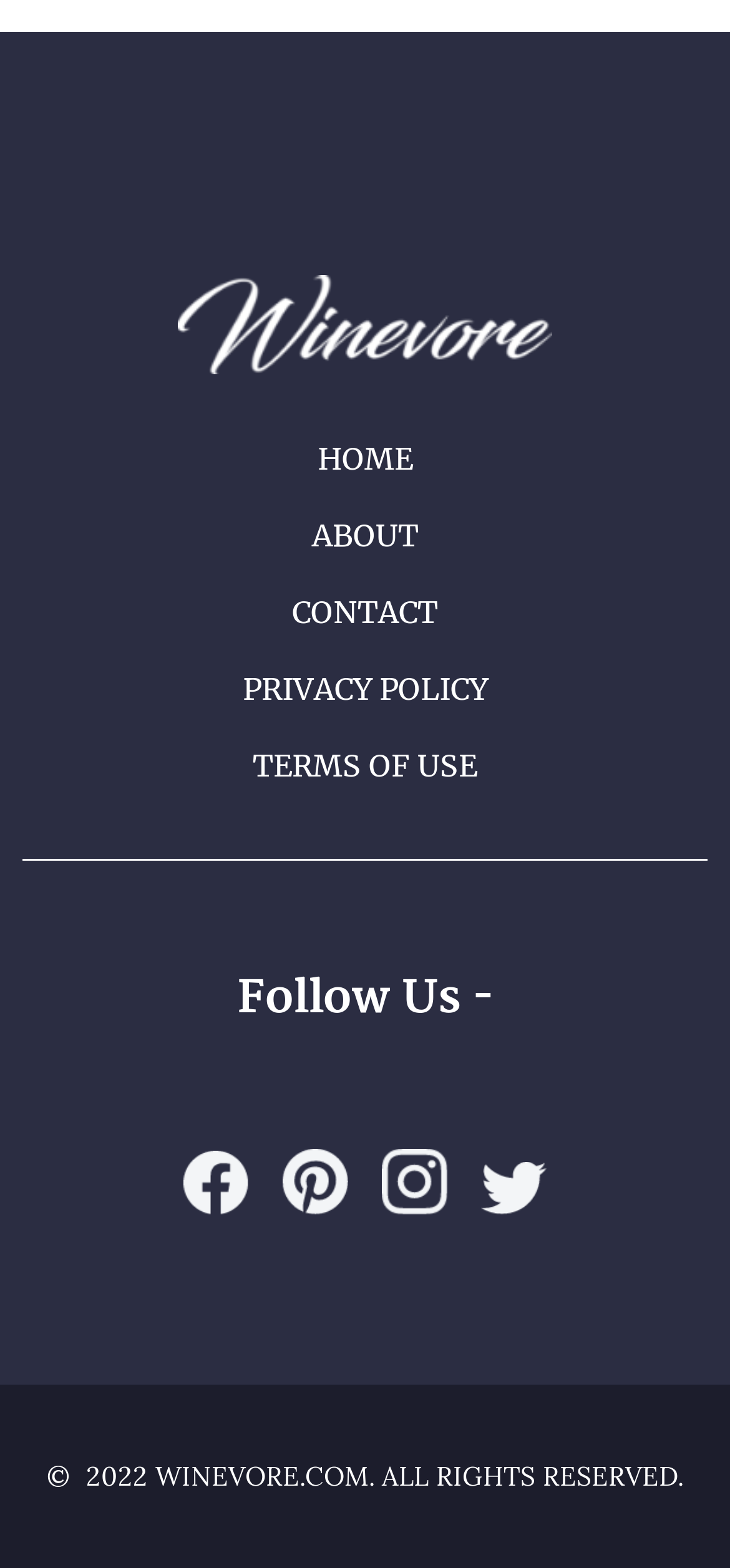Find the bounding box coordinates of the element I should click to carry out the following instruction: "click the HOME link".

[0.435, 0.281, 0.565, 0.305]